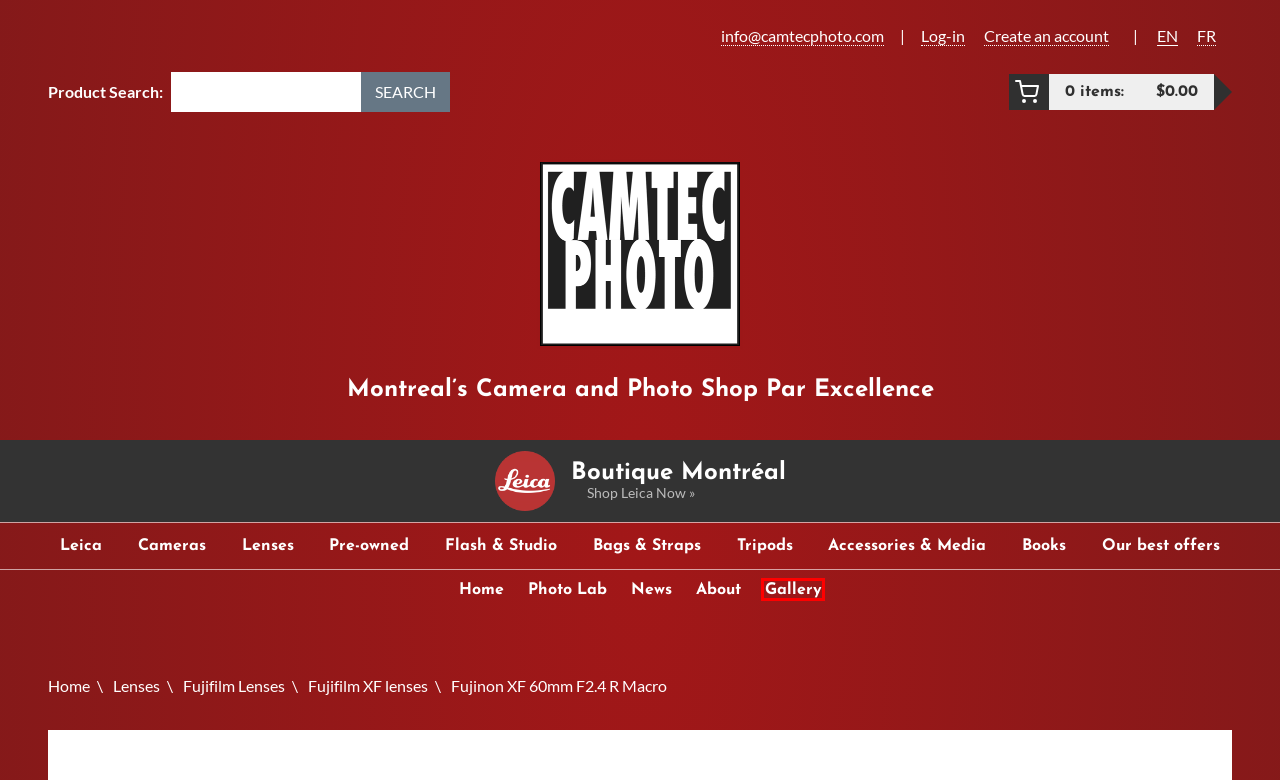View the screenshot of the webpage containing a red bounding box around a UI element. Select the most fitting webpage description for the new page shown after the element in the red bounding box is clicked. Here are the candidates:
A. Leica Boutique and Camera Store in Montreal | Camtec Photo
B. Your Cart | Camtec Photo
C. Bags & Straps | Camtec Photo
D. Tripods | Camtec Photo
E. Fujifilm XF lenses | Camtec Photo
F. Cameras | Camtec Photo
G. Gallery | Camtec Photo
H. Photo Lab | Camtec Photo

G